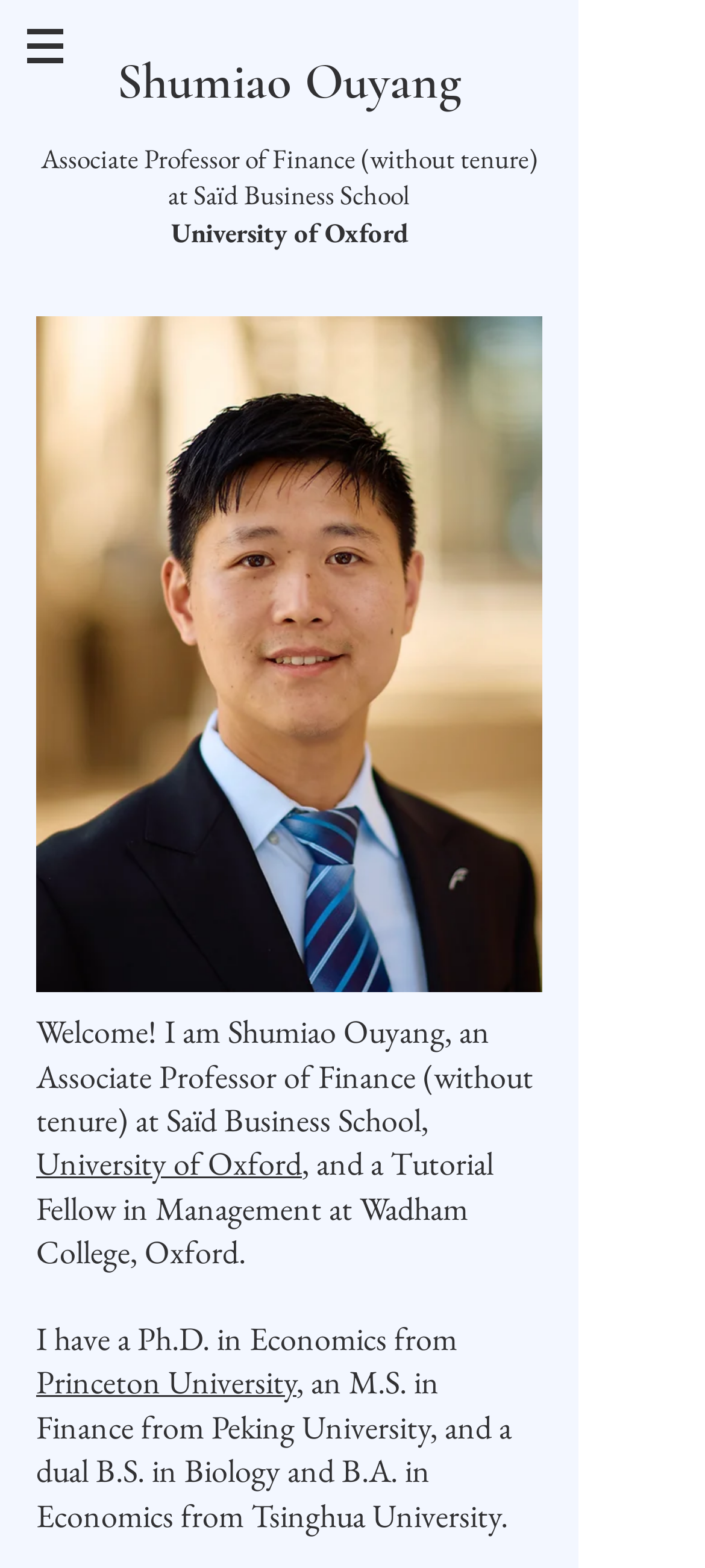What is Shumiao Ouyang's profession?
Look at the screenshot and provide an in-depth answer.

Based on the webpage, Shumiao Ouyang's profession is mentioned in the text 'Associate Professor of Finance (without tenure) at Saïd Business School, University of Oxford.'